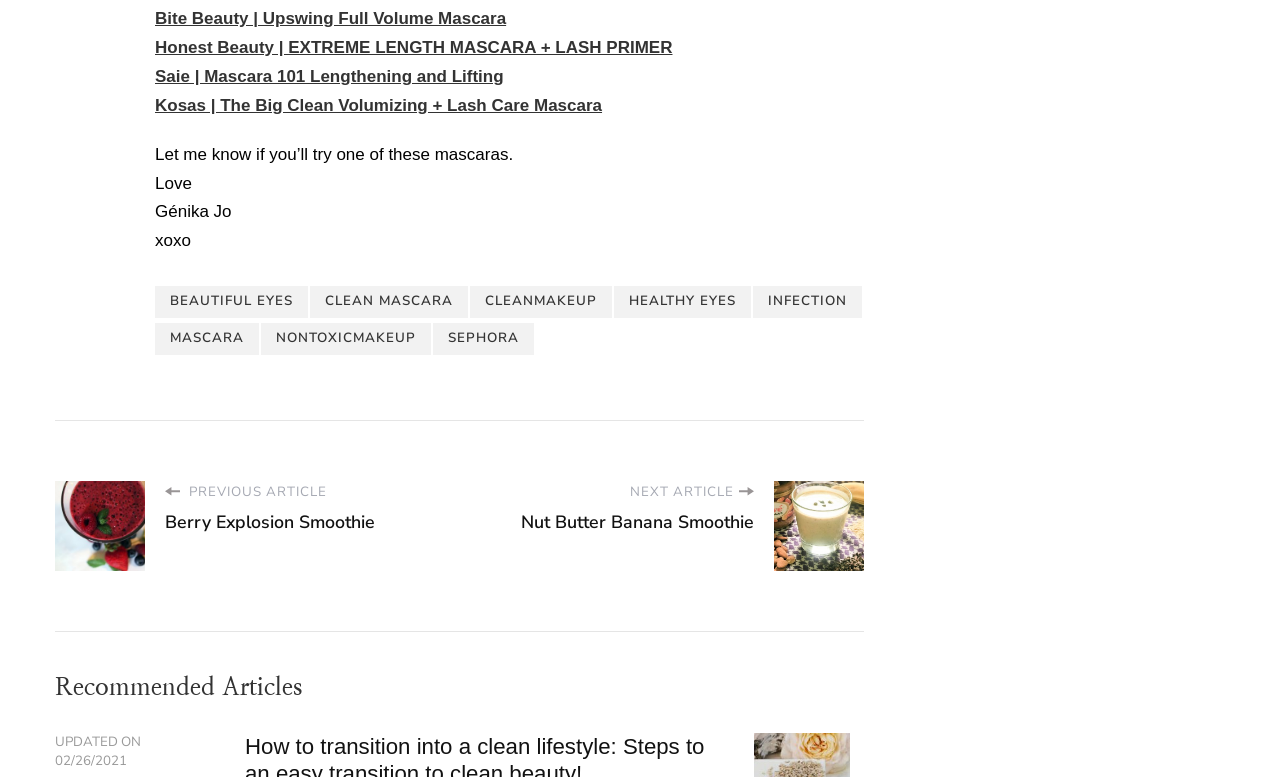Please specify the bounding box coordinates of the element that should be clicked to execute the given instruction: 'Check the date of the updated article'. Ensure the coordinates are four float numbers between 0 and 1, expressed as [left, top, right, bottom].

[0.043, 0.968, 0.099, 0.994]